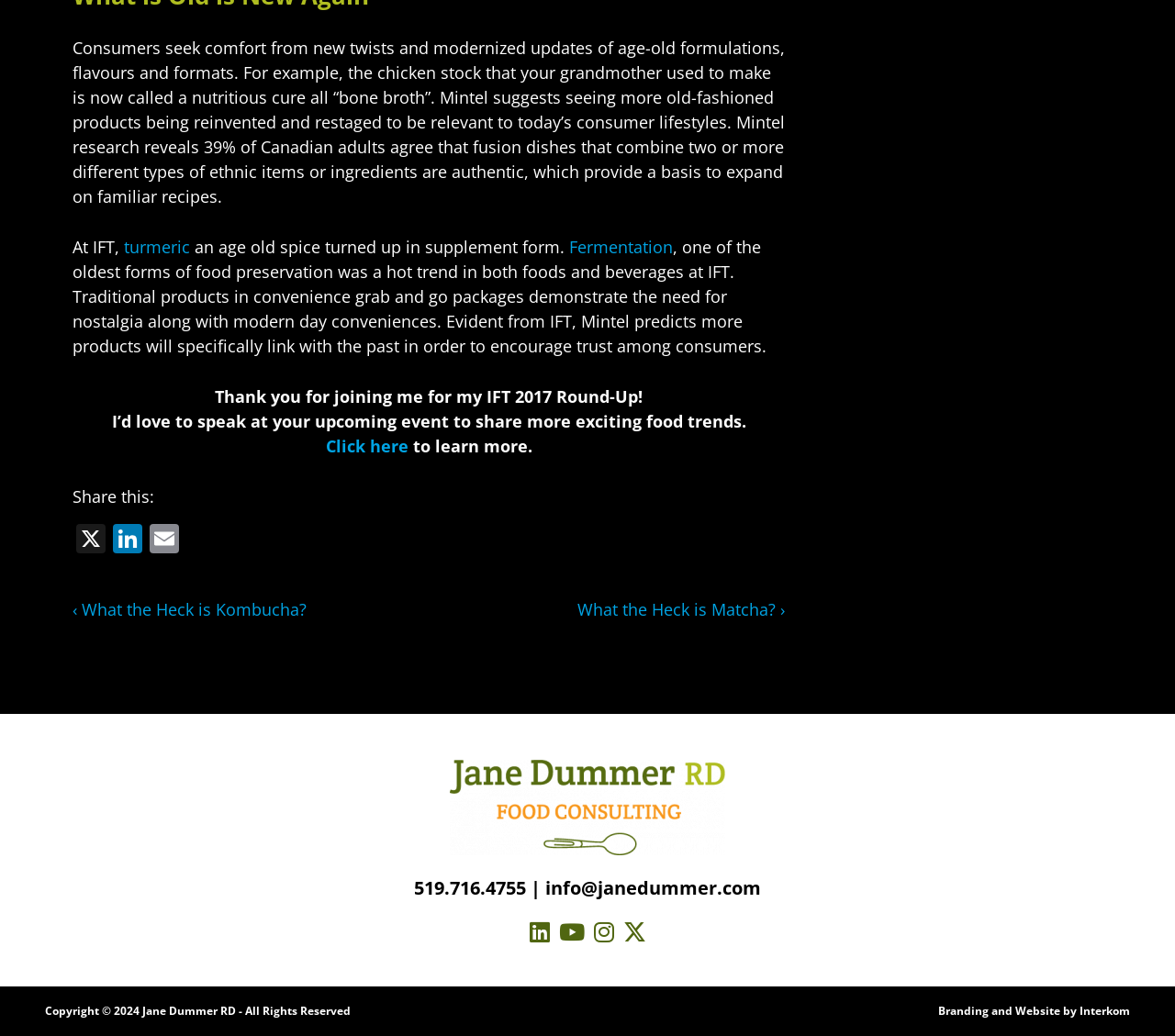Can you find the bounding box coordinates of the area I should click to execute the following instruction: "Click on the link to visit Jane Dummer's website"?

[0.464, 0.845, 0.648, 0.869]